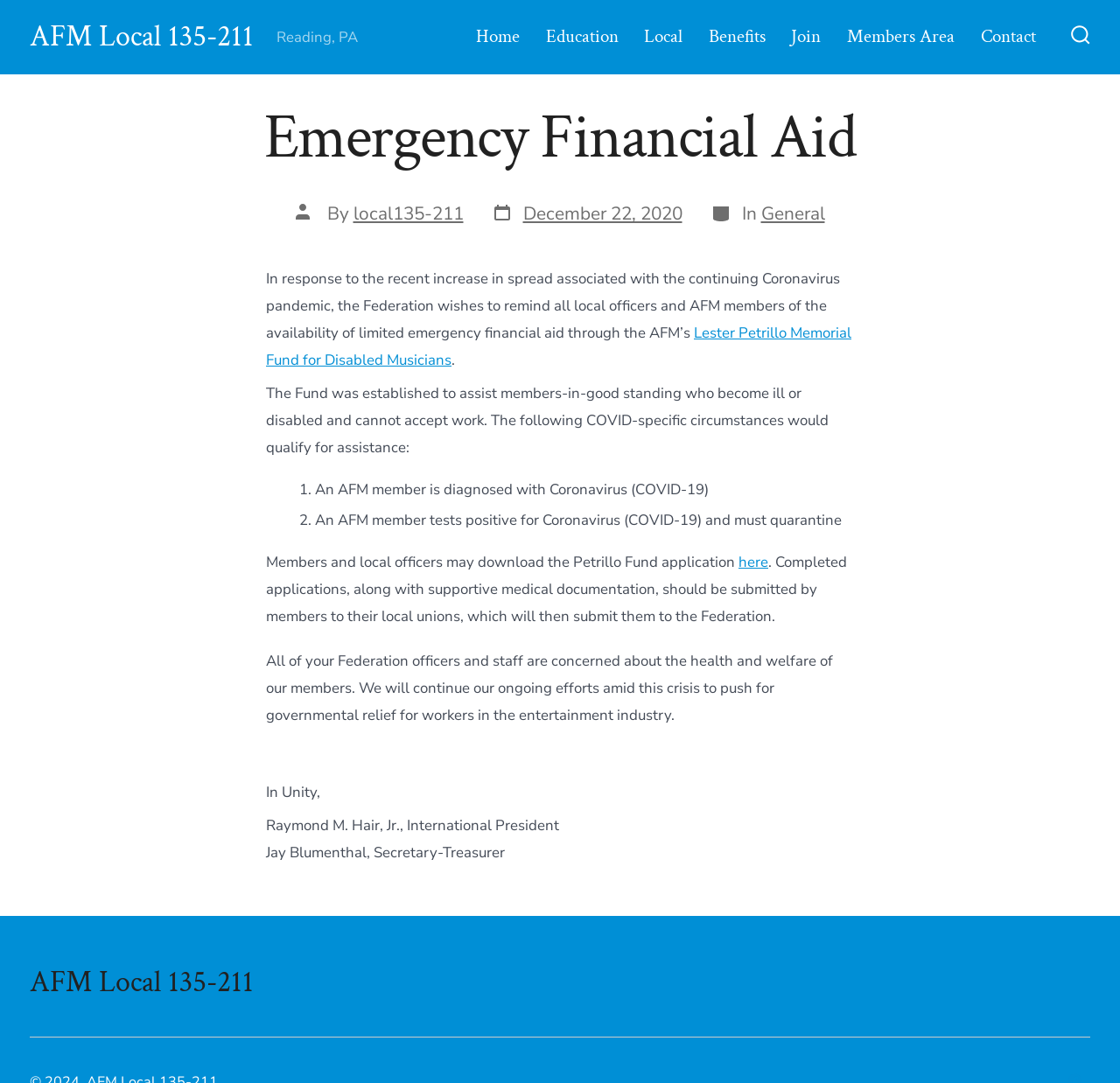Determine the bounding box coordinates for the UI element with the following description: "Join". The coordinates should be four float numbers between 0 and 1, represented as [left, top, right, bottom].

[0.706, 0.019, 0.733, 0.05]